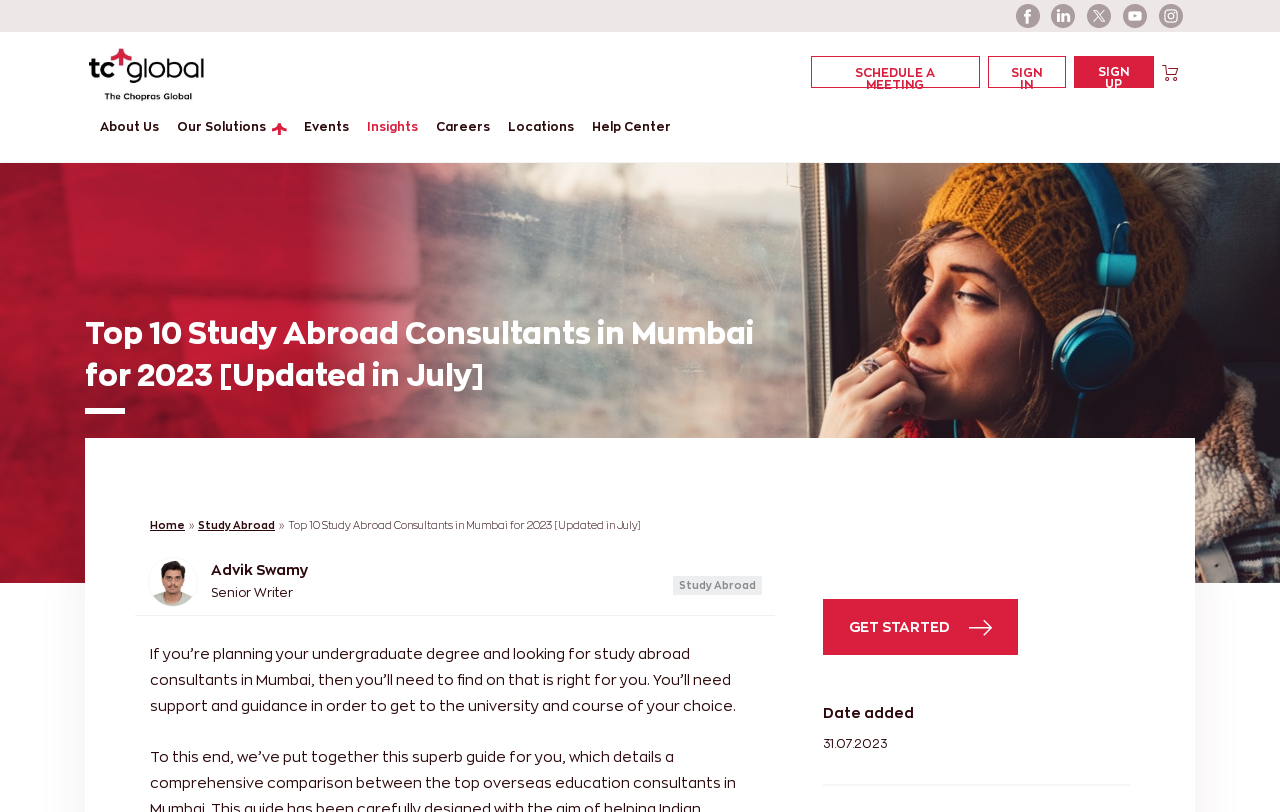Explain in detail what you observe on this webpage.

This webpage appears to be a blog post or article comparing study abroad consultants in Mumbai. At the top of the page, there are several links to social media profiles, followed by a navigation menu with links to various sections of the website, including "About Us", "Our Solutions", "Events", and more.

Below the navigation menu, there is a prominent heading that reads "Top 10 Study Abroad Consultants in Mumbai for 2023 [Updated in July]". Next to this heading, there is a link to "TC Global" with an accompanying image.

The main content of the page begins with a brief introduction to the topic of study abroad consultants in Mumbai, followed by a paragraph of text that explains the importance of finding the right consultant. This text is positioned near the top of the page, above a call-to-action button that reads "GET STARTED".

On the right-hand side of the page, there is a section with the author's name, "Advik Swamy Senior Writer", and a publication date of "31.07.2023". There are also several links to other sections of the website, including "Home" and "Study Abroad".

Throughout the page, there are several buttons and links, including "SCHEDULE A MEETING", "SIGN IN", and "SIGN UP", which suggest that the website offers some kind of interactive service or membership. Overall, the page appears to be a informative resource for individuals looking to study abroad, with a focus on consultants in Mumbai.